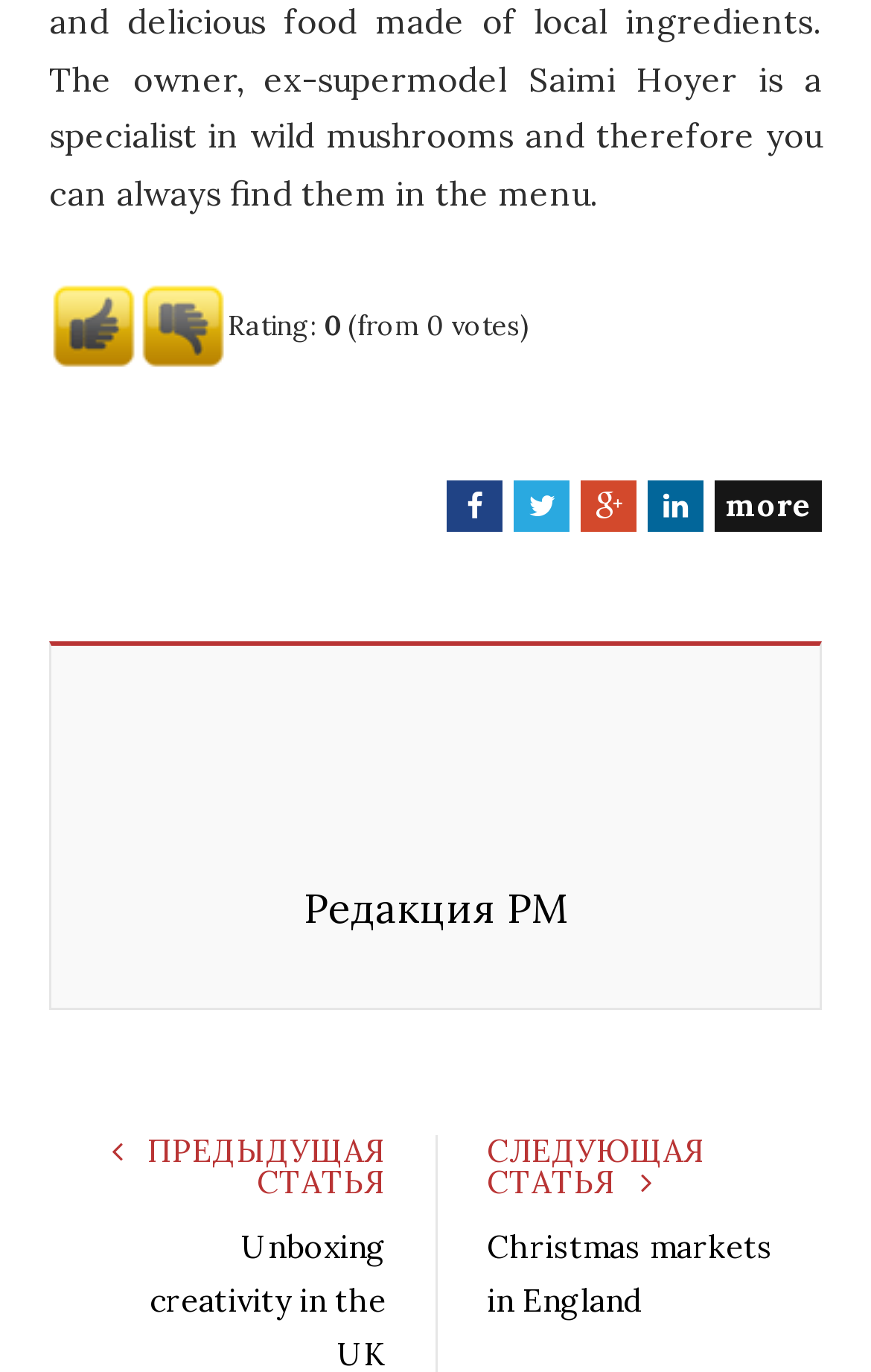Extract the bounding box coordinates of the UI element described: "Редакция РМ". Provide the coordinates in the format [left, top, right, bottom] with values ranging from 0 to 1.

[0.349, 0.638, 0.651, 0.688]